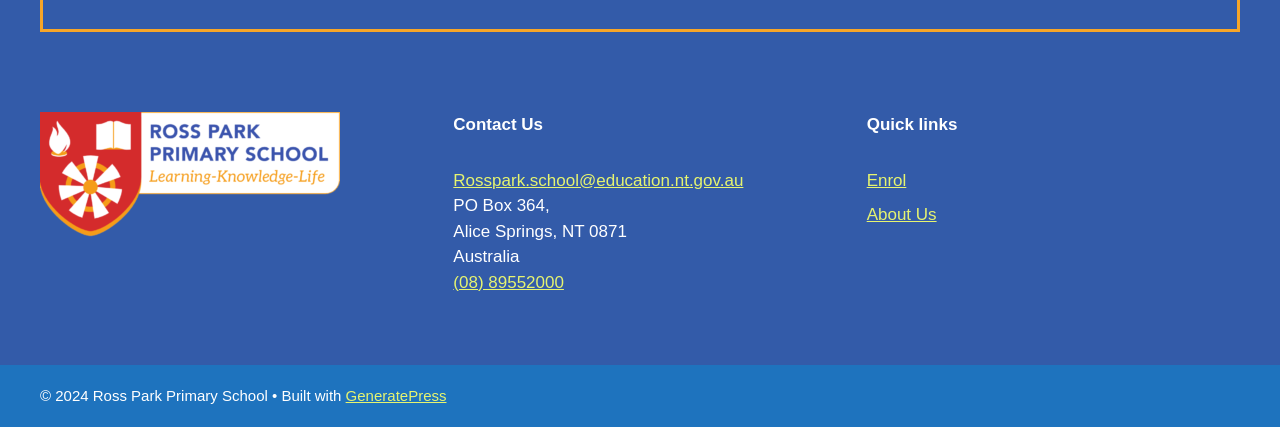Provide a one-word or one-phrase answer to the question:
What year is the copyright of Ross Park Primary School?

2024